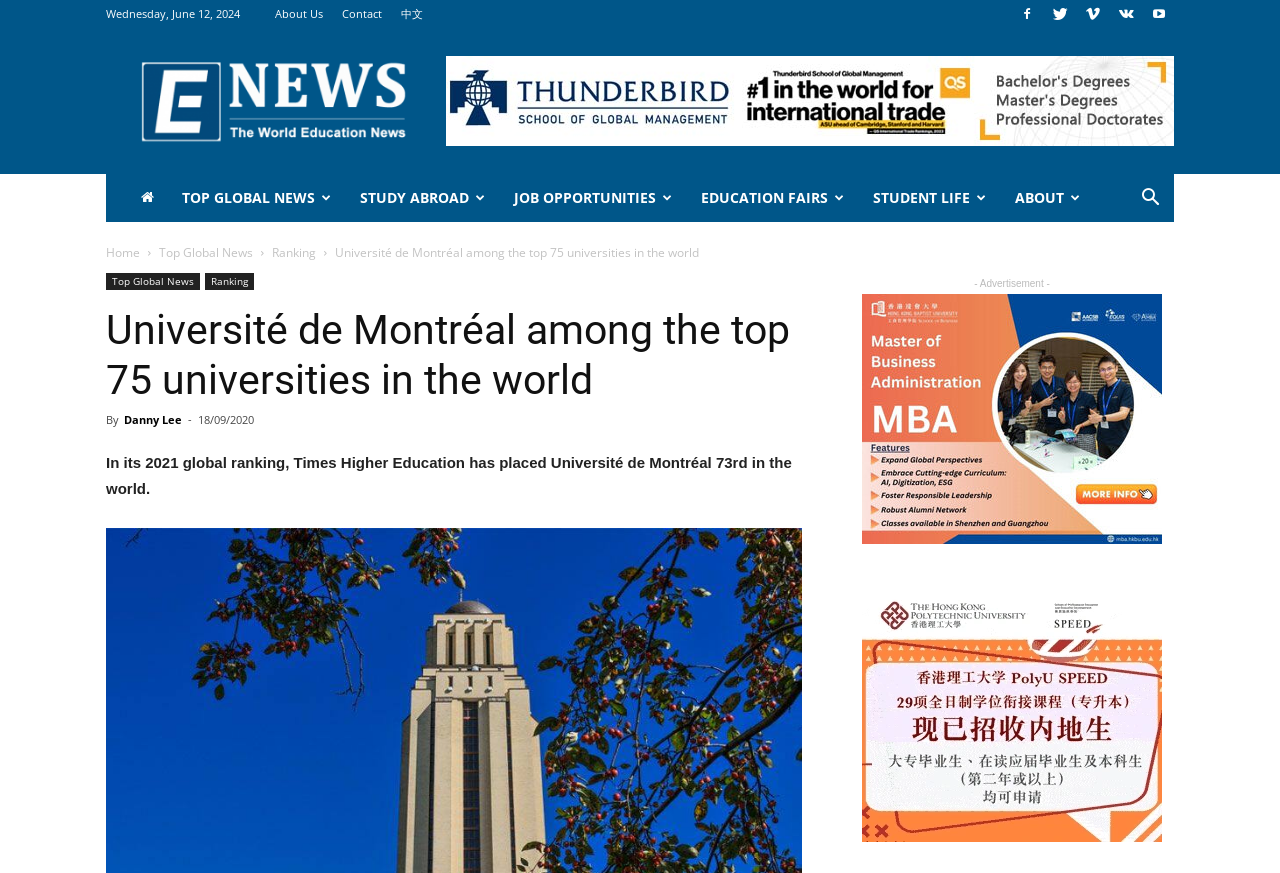What is the date of the news article?
Answer the question with a single word or phrase, referring to the image.

18/09/2020